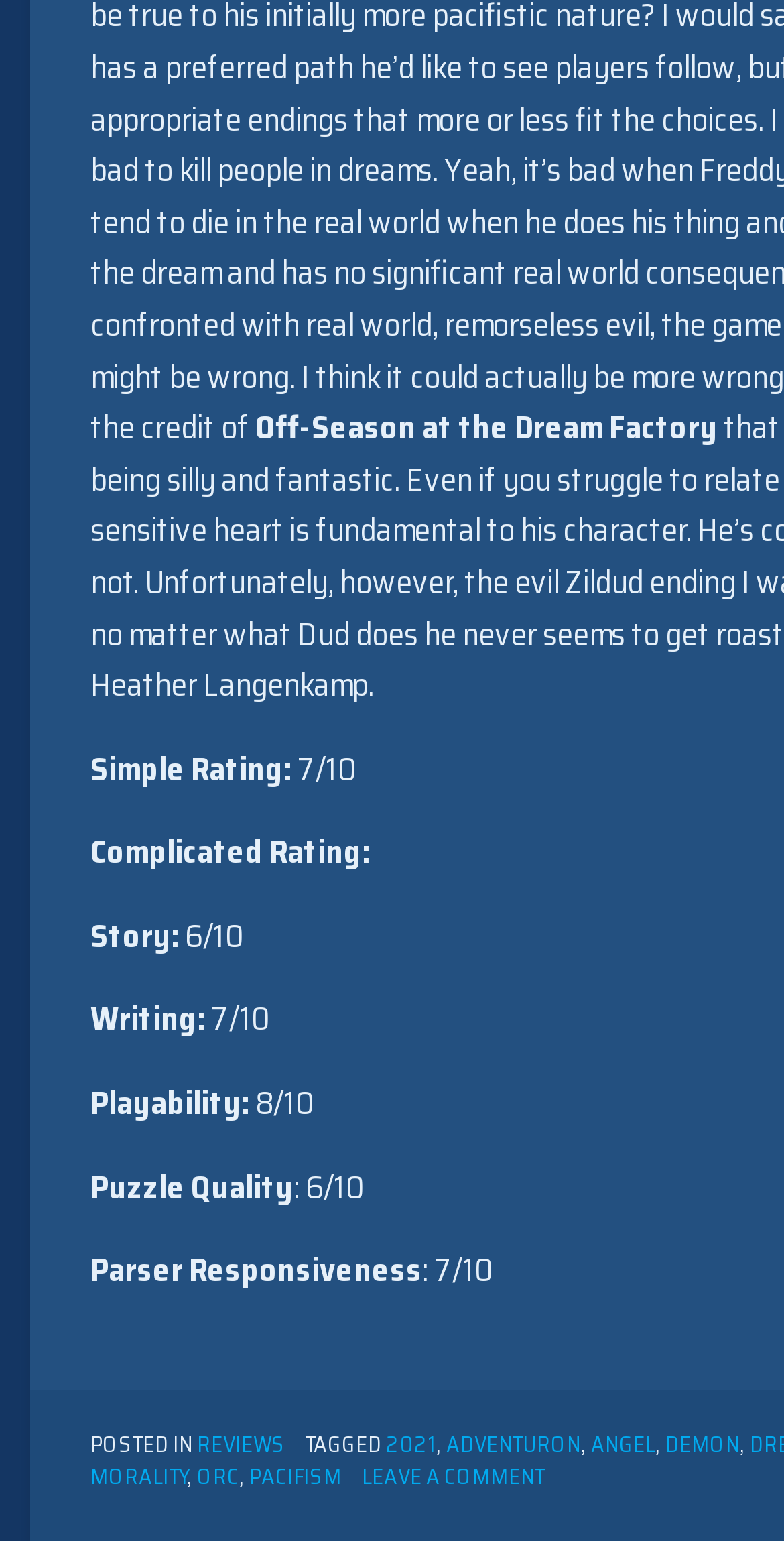What is the simple rating of the game?
Provide an in-depth answer to the question, covering all aspects.

The simple rating of the game can be found in the section labeled 'Simple Rating:' which has a value of '7/10'.